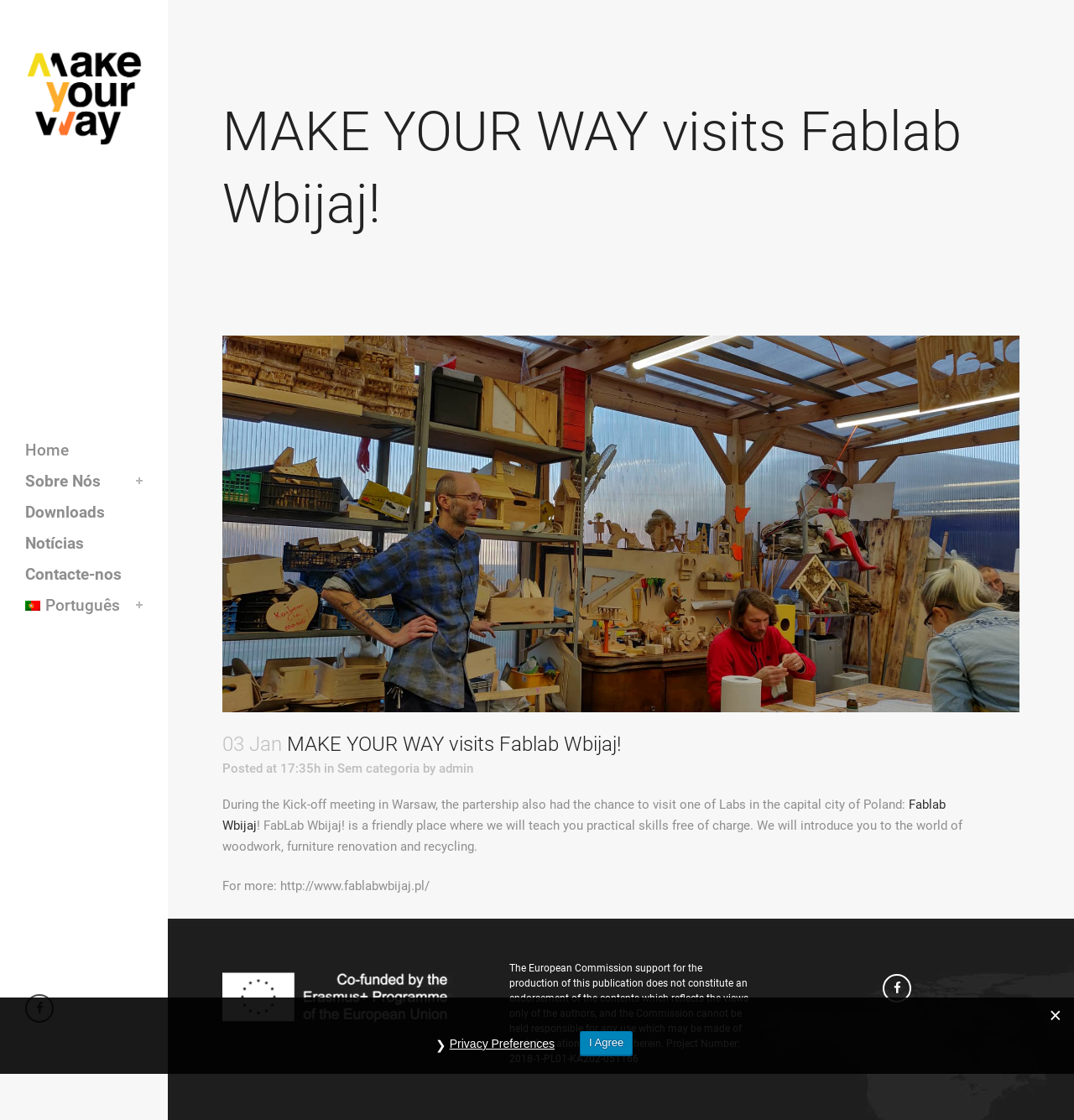Please locate the bounding box coordinates for the element that should be clicked to achieve the following instruction: "Go to the Home page". Ensure the coordinates are given as four float numbers between 0 and 1, i.e., [left, top, right, bottom].

[0.023, 0.388, 0.133, 0.415]